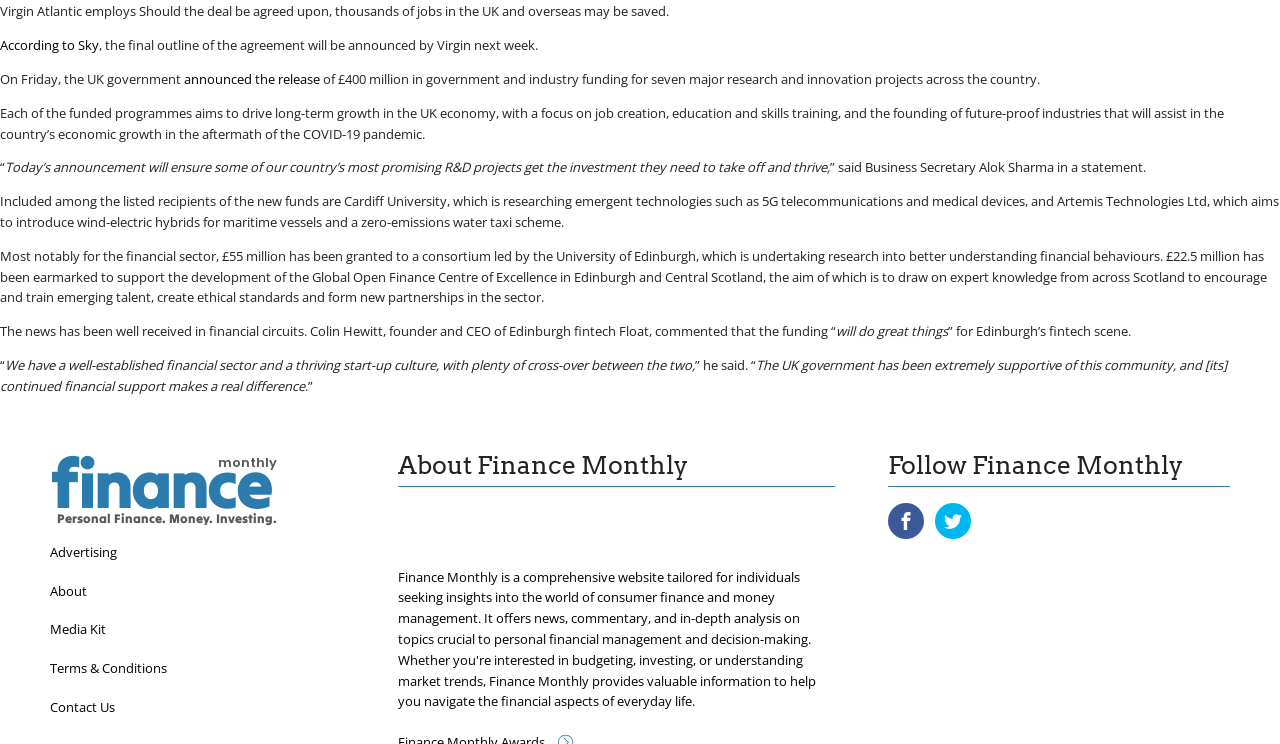From the webpage screenshot, identify the region described by Privacy Policy. Provide the bounding box coordinates as (top-left x, top-left y, bottom-right x, bottom-right y), with each value being a floating point number between 0 and 1.

None